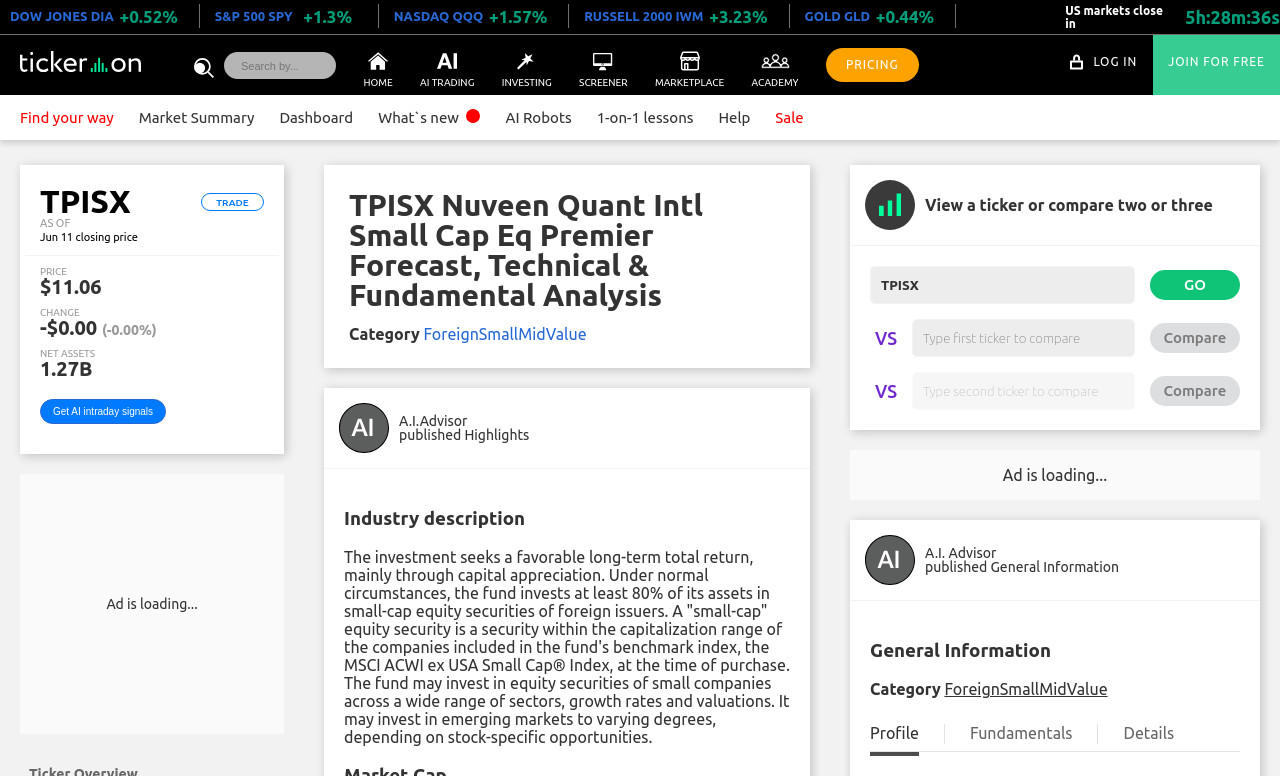Respond to the question below with a single word or phrase:
What is the category of the TPISX fund?

ForeignSmallMidValue